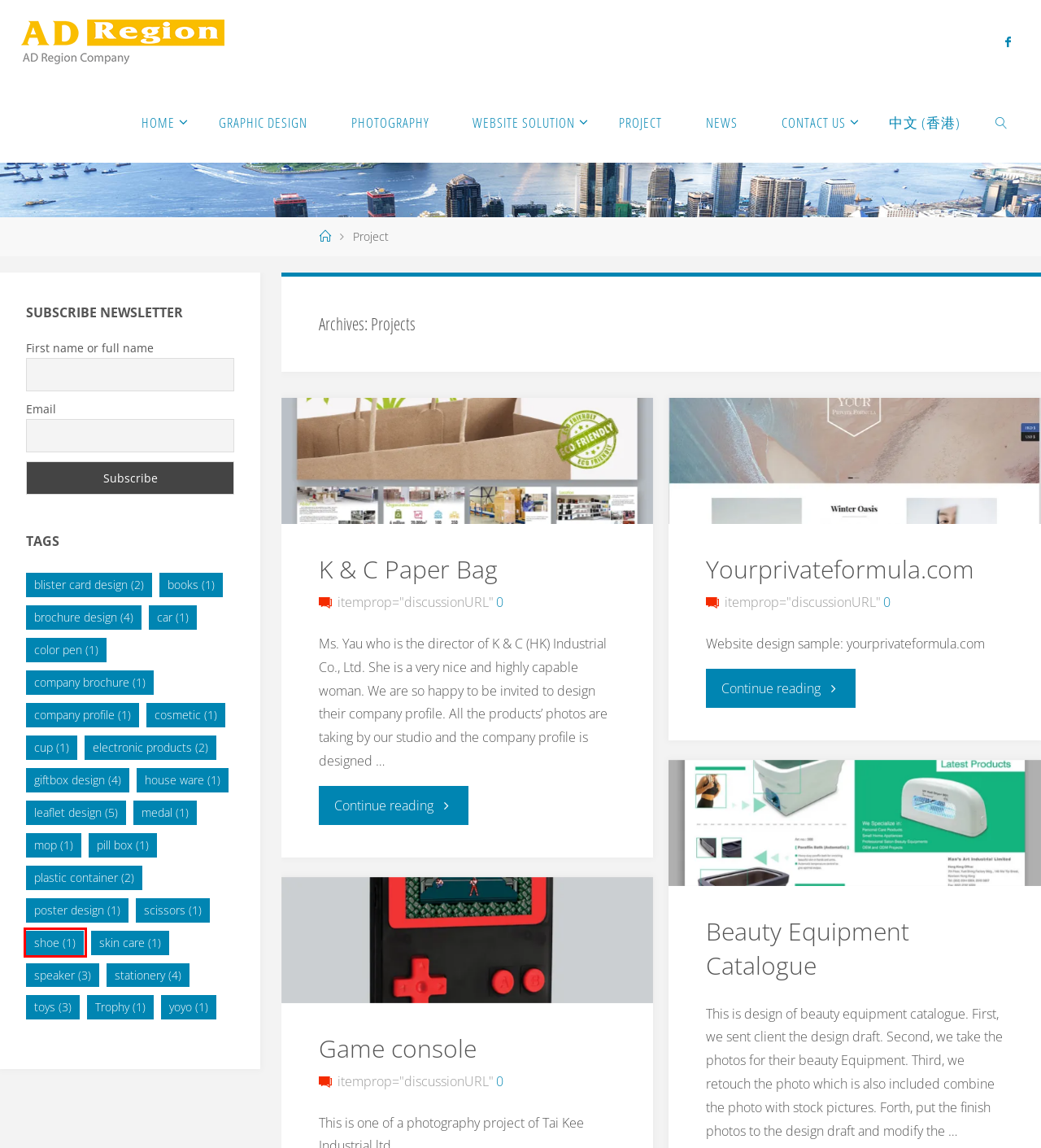Look at the given screenshot of a webpage with a red rectangle bounding box around a UI element. Pick the description that best matches the new webpage after clicking the element highlighted. The descriptions are:
A. 主頁 - AD Region Company
B. AD Region Company - Website Solution
C. Yourprivateformula.com - AD Region Company
D. K & C Paper Bag - AD Region Company
E. shoe Archives - AD Region Company
F. car Archives - AD Region Company
G. toys Archives - AD Region Company
H. cosmetic Archives - AD Region Company

E